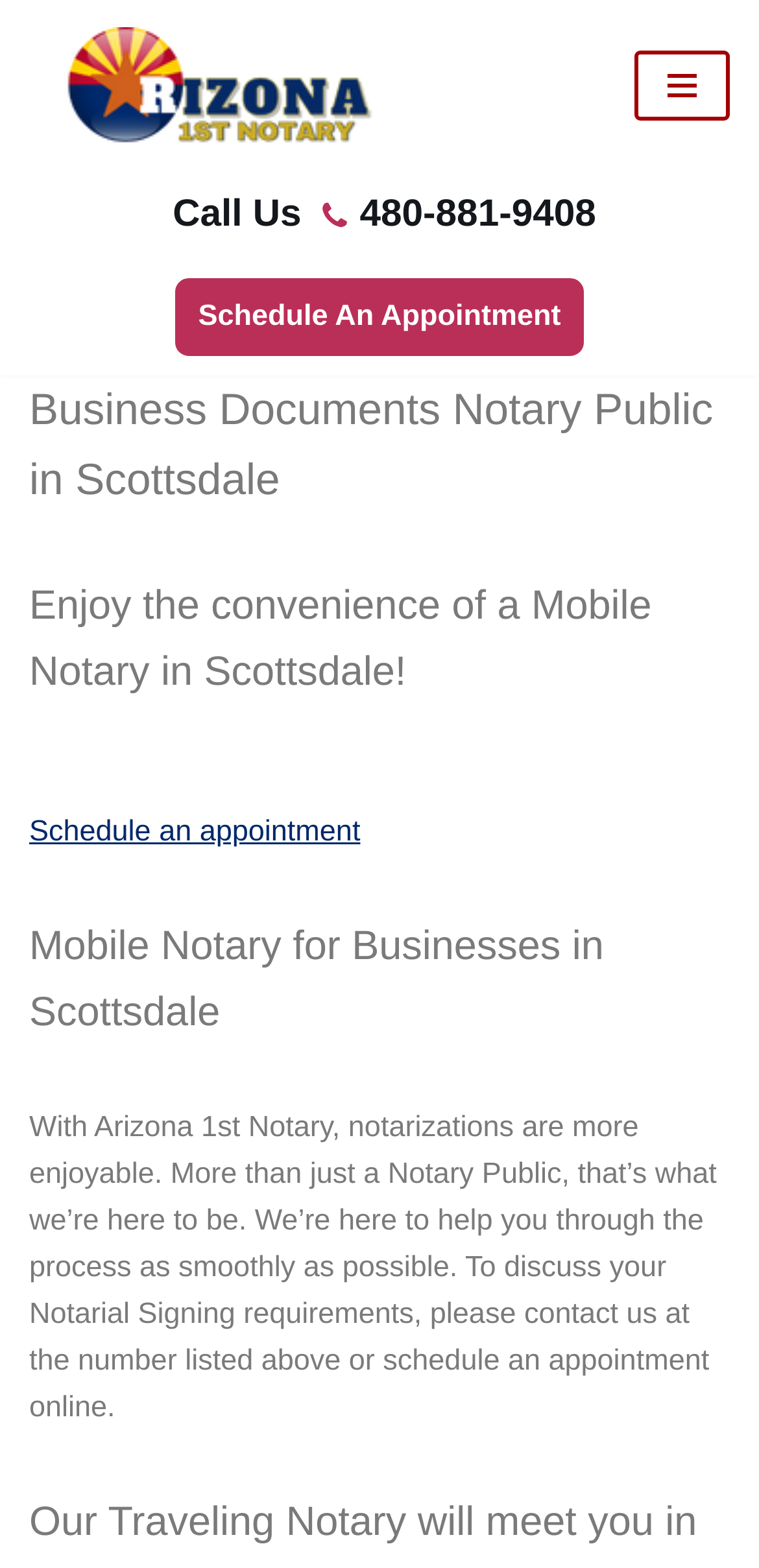What type of notary service is offered?
Answer the question with as much detail as you can, using the image as a reference.

I found this by looking at the image element with the text 'Mobile Notary near me' and the heading elements that mention 'Mobile Notary'.